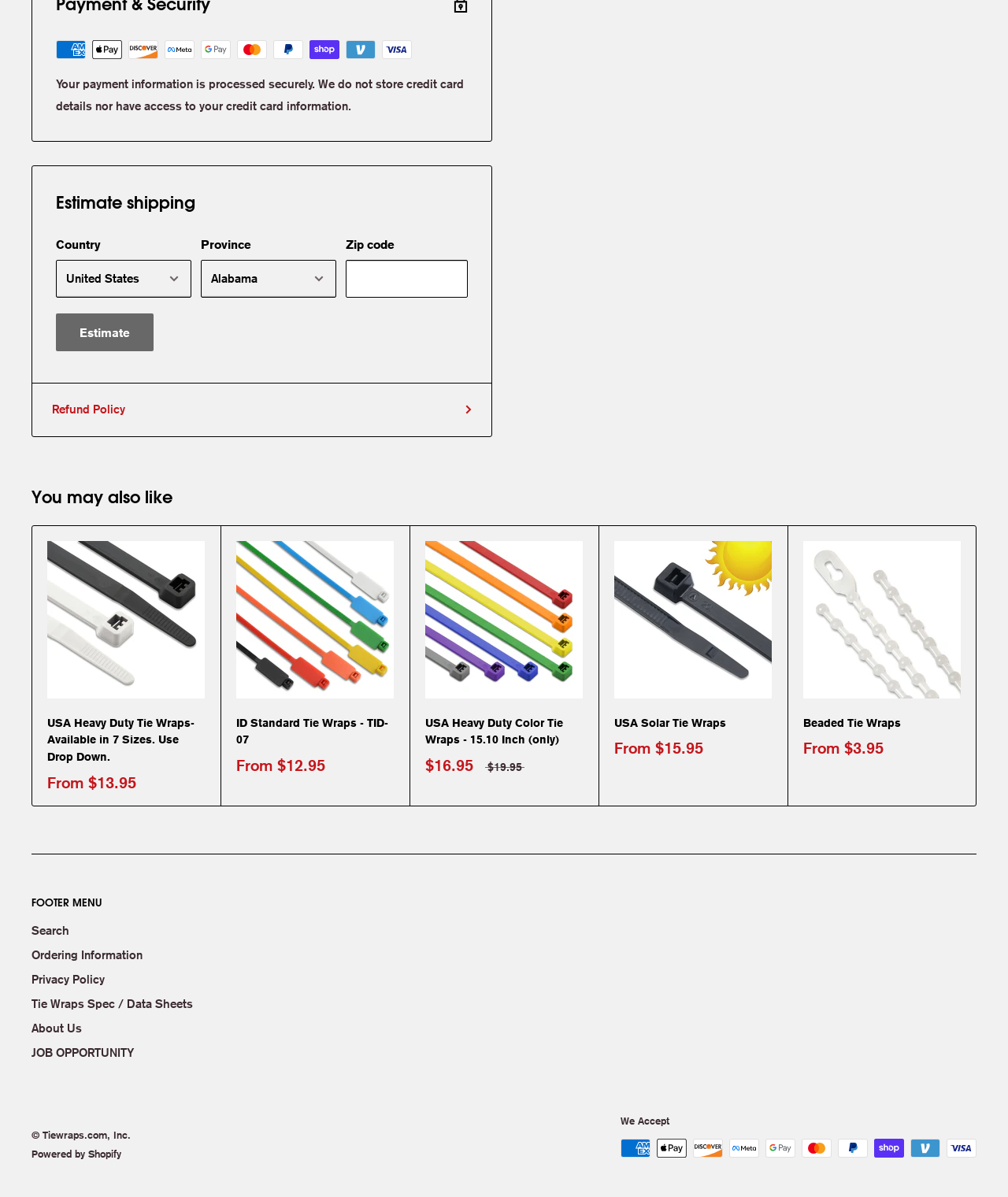Show me the bounding box coordinates of the clickable region to achieve the task as per the instruction: "Select a country".

[0.055, 0.217, 0.19, 0.249]